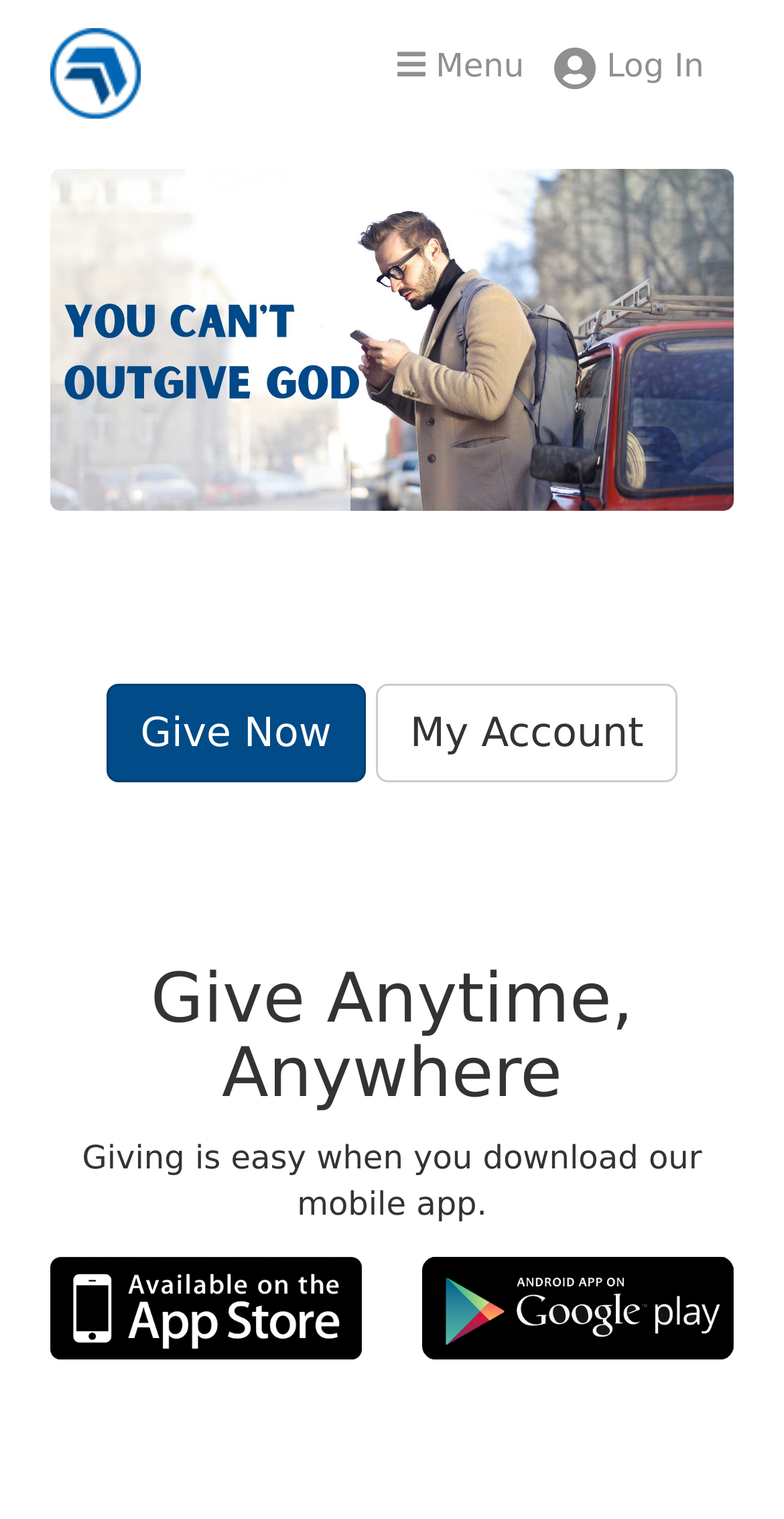Using the given element description, provide the bounding box coordinates (top-left x, top-left y, bottom-right x, bottom-right y) for the corresponding UI element in the screenshot: Contact

None